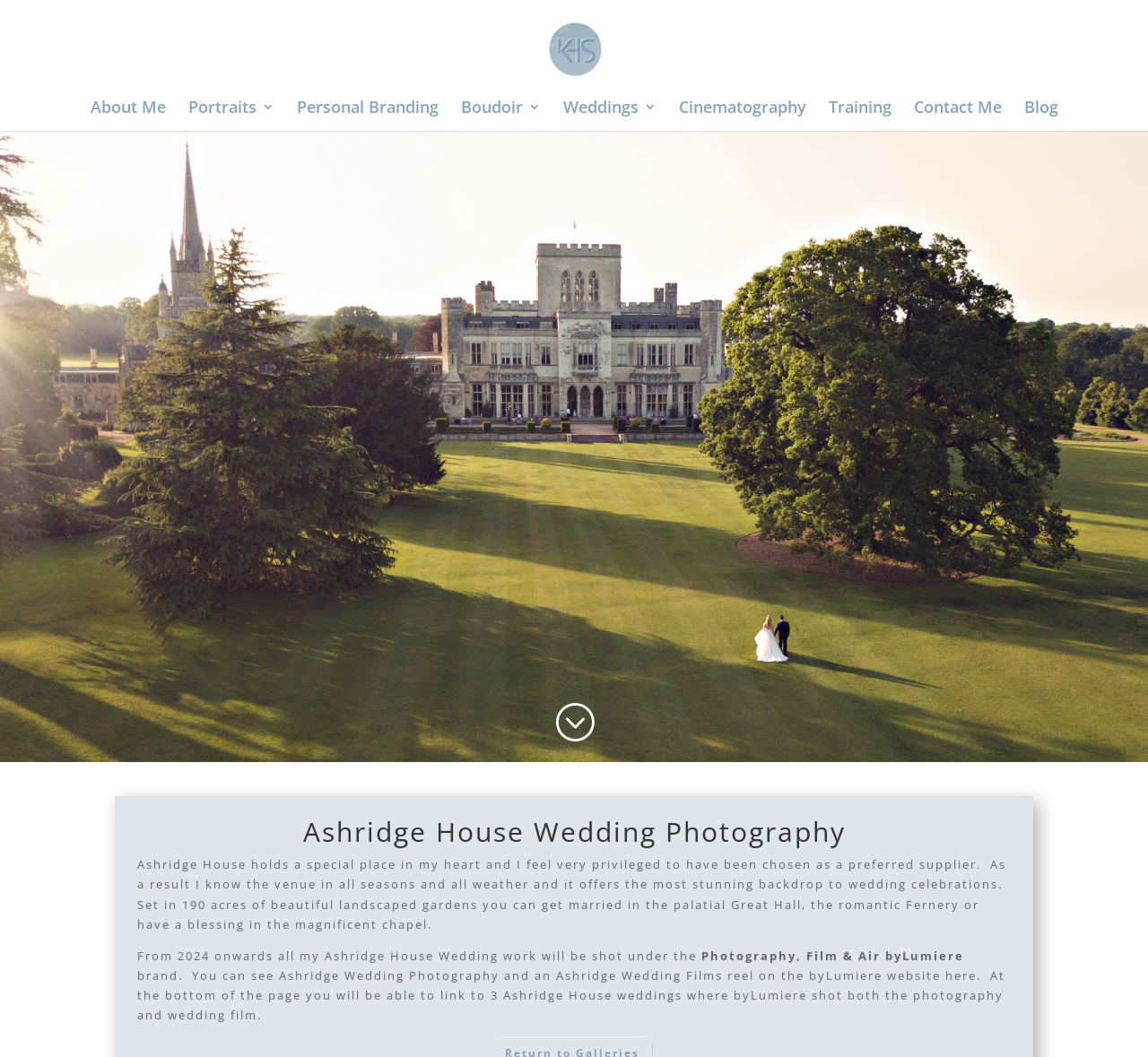Find the coordinates for the bounding box of the element with this description: "Boudoir".

[0.401, 0.095, 0.471, 0.124]